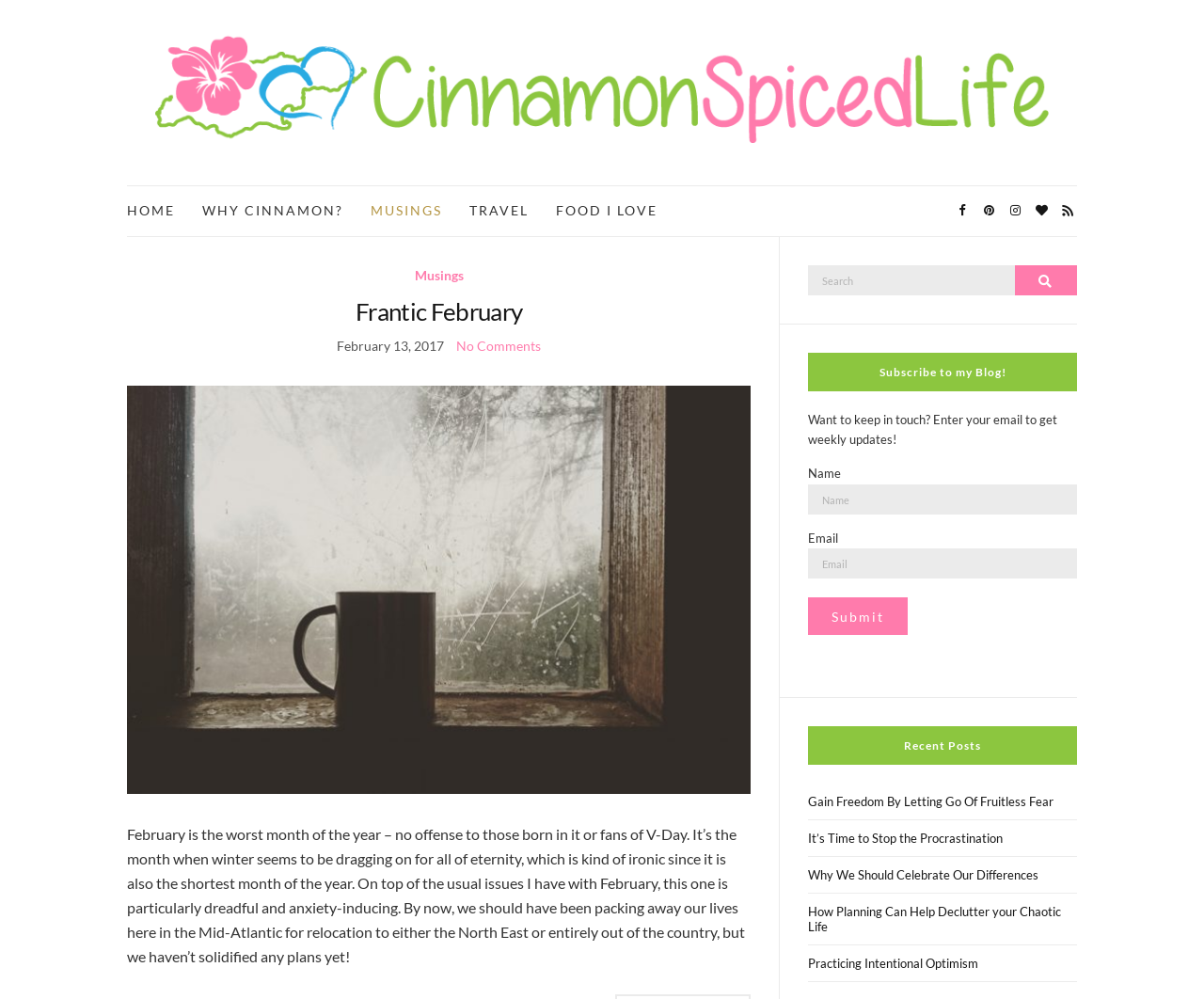Respond to the following query with just one word or a short phrase: 
What is required to subscribe to the blog?

Name and Email